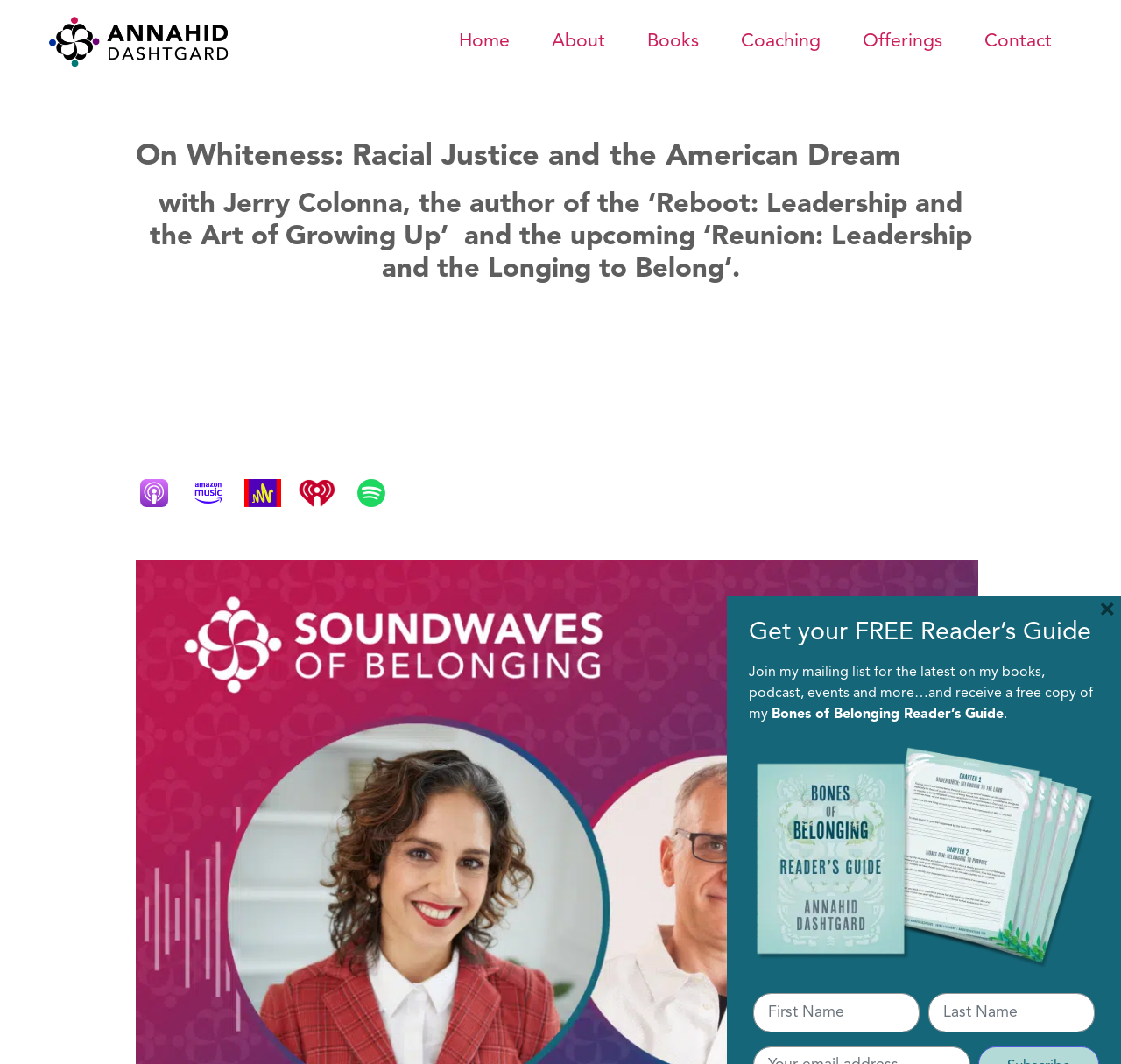Elaborate on the information and visuals displayed on the webpage.

The webpage is about a podcast episode titled "On Whiteness: Racial Justice and the American Dream" featuring a conversation between Annahid Dashtgard and Jerry Colonna, the author of "Reboot: Leadership and the Art of Growing Up" and the upcoming "Reunion: Leadership and the Longing to Belong". 

At the top left, there is a link to Annahid Dashtgard's profile, accompanied by an image. To the right, there are navigation links to "Home", "About", "Books", "Coaching", "Offerings", and "Contact". 

Below the navigation links, there is a header section with a heading that displays the title of the podcast episode. Underneath, there is a subheading that describes the guest, Jerry Colonna. 

To the right of the header section, there is a figure containing an iframe that embeds a Spotify player for the podcast episode. Below the iframe, there are links to various podcast platforms, including Apple Podcasts, Amazon Music, Anchor, iHeartRadio, and Spotify, each accompanied by an image representing the platform.

Further down the page, there is a section promoting a free Reader's Guide. The section includes a heading, a paragraph of text, and an image of the guide's cover. Below the image, there is a form with two textboxes for entering a first name and last name, both of which are required. 

At the top right corner, there is a close button with an "×" symbol.